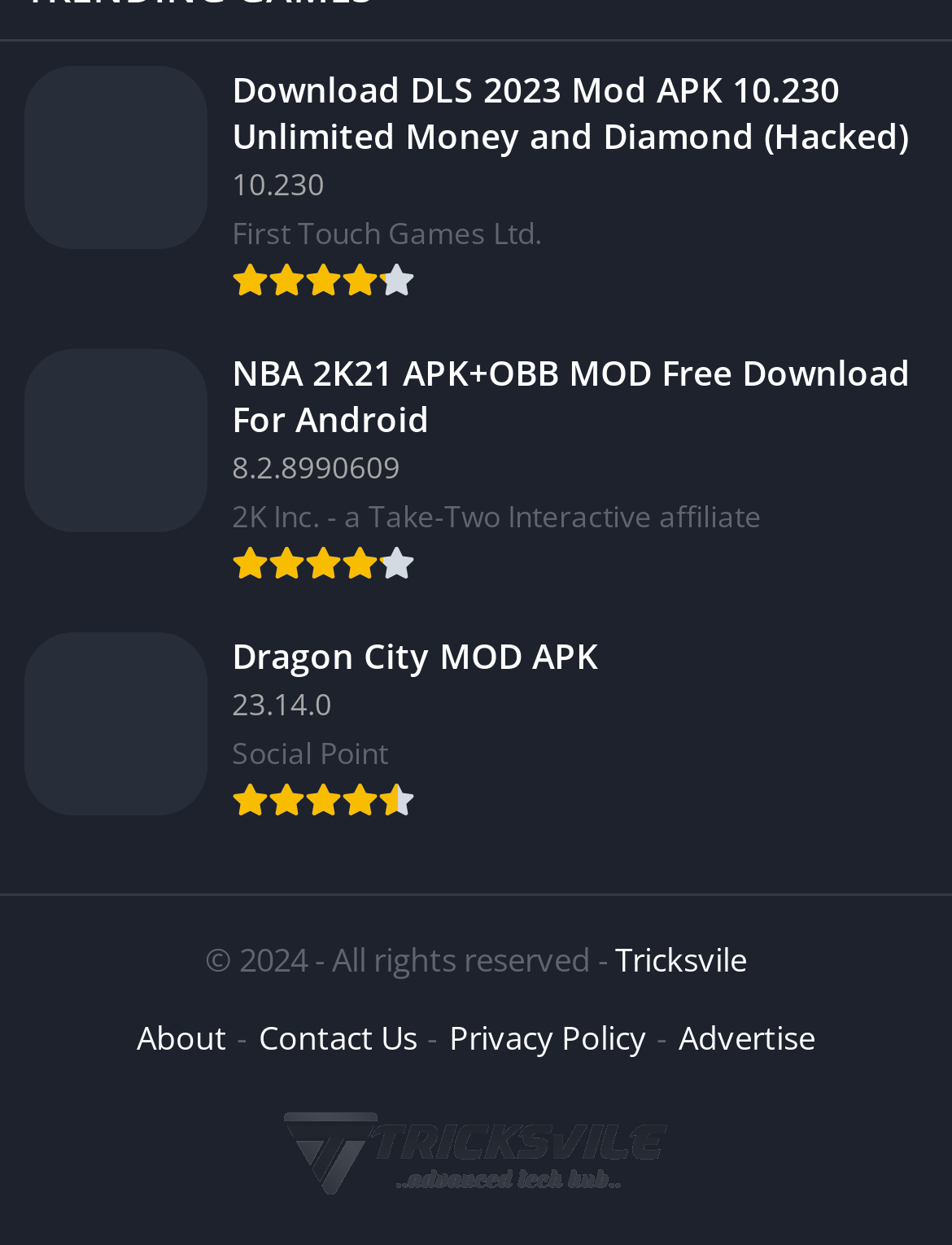What is the theme of the images on the page?
Use the image to give a comprehensive and detailed response to the question.

I analyzed the images on the page and found that they are all related to games, specifically 'Dream League Soccer', 'NBA 2K', and 'Dragon City', which suggests that the theme of the images is games.